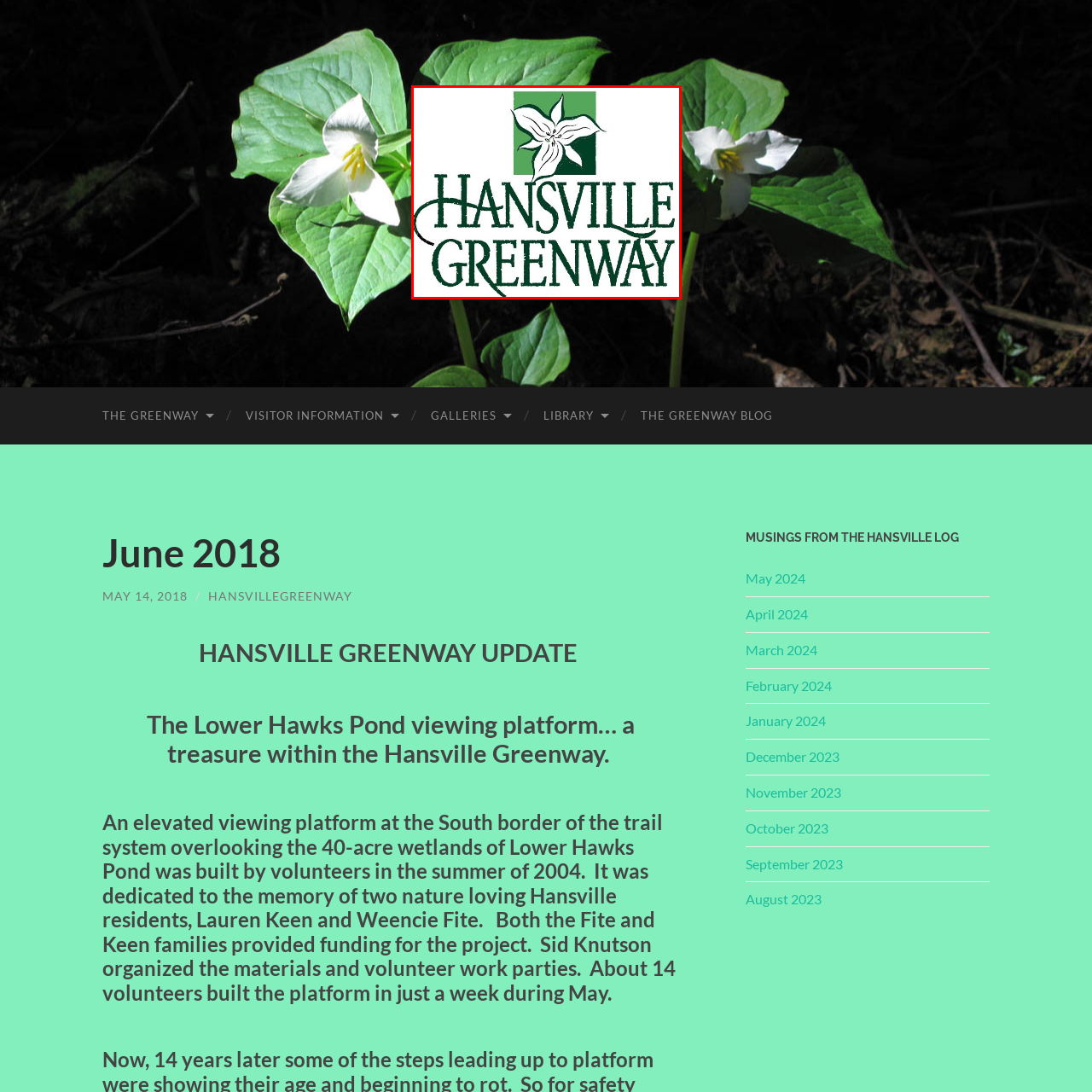Refer to the image within the red outline and provide a one-word or phrase answer to the question:
What is the name of the trail system?

Hansville Greenway